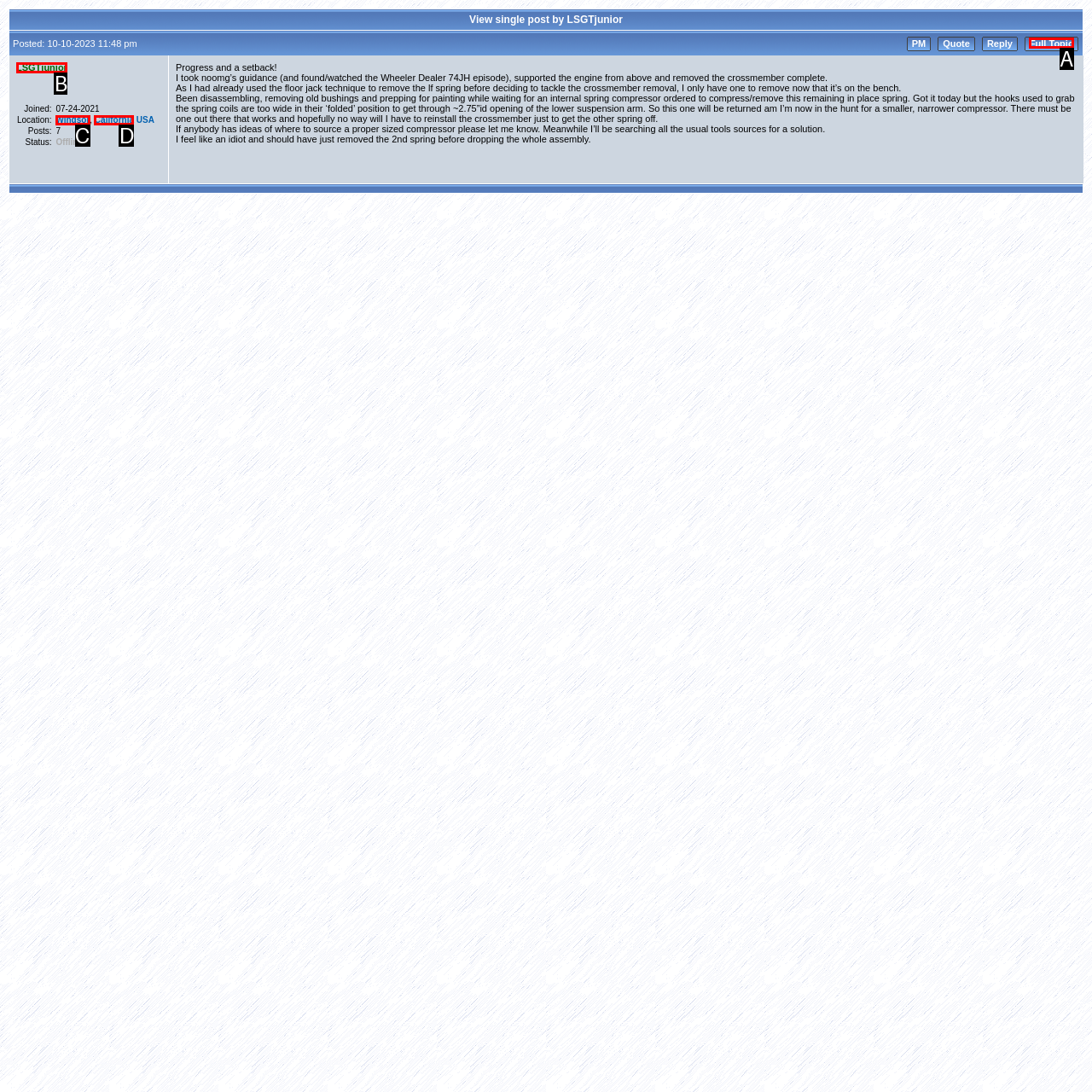Identify the HTML element that corresponds to the description: Windsor Provide the letter of the correct option directly.

C